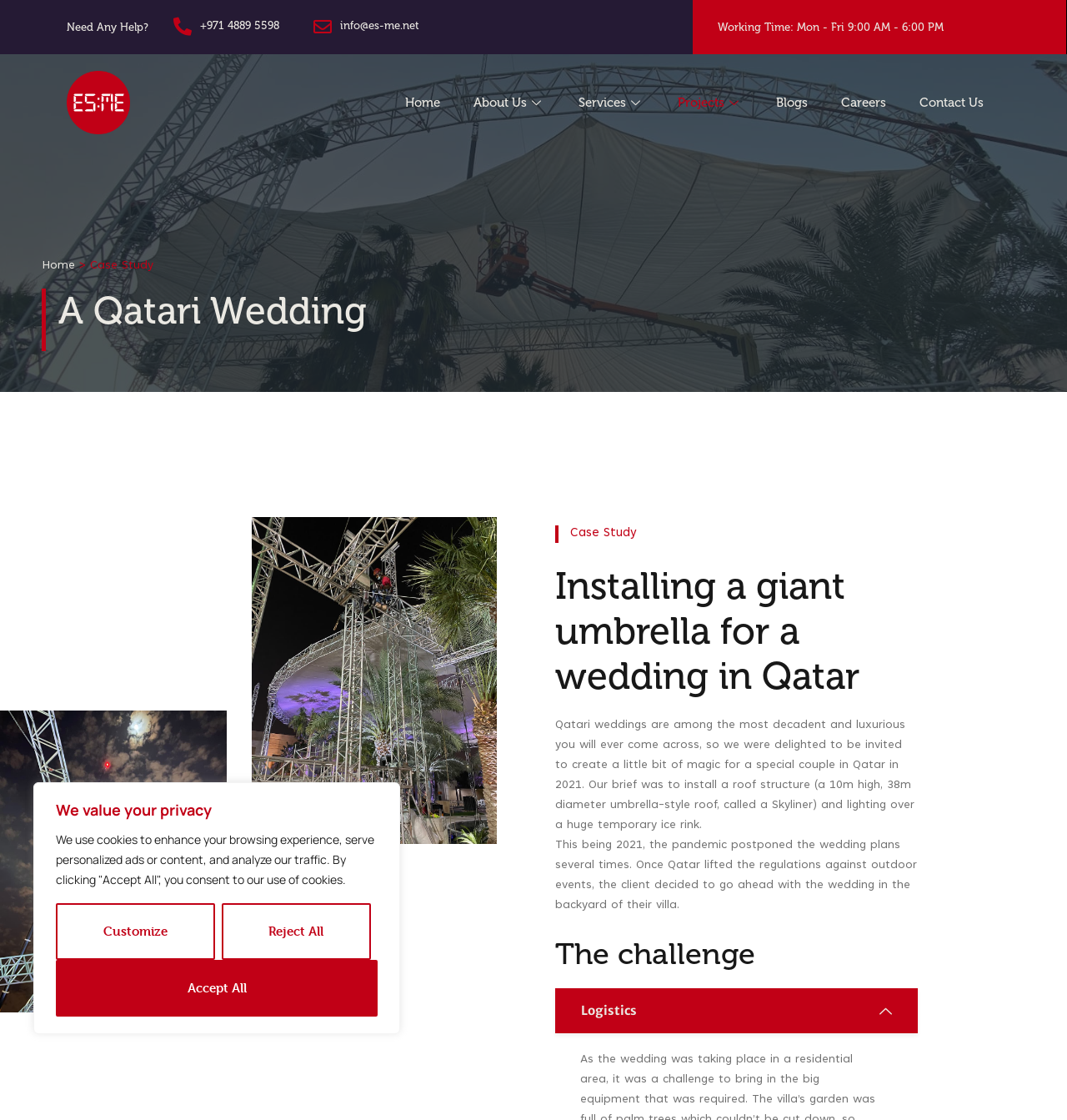Locate and extract the headline of this webpage.

Installing a giant umbrella for a wedding in Qatar